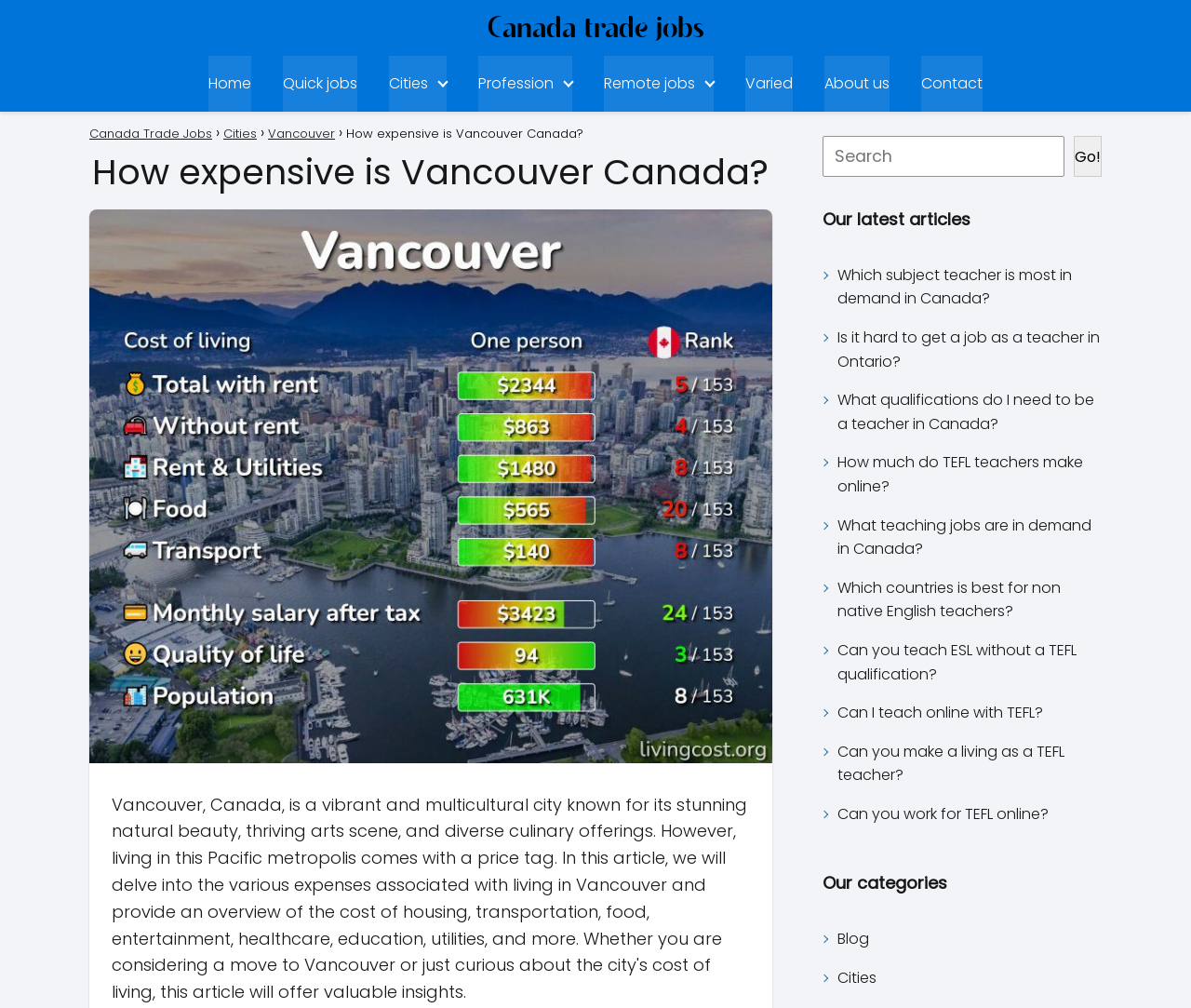How many article links are displayed?
Refer to the image and provide a one-word or short phrase answer.

9